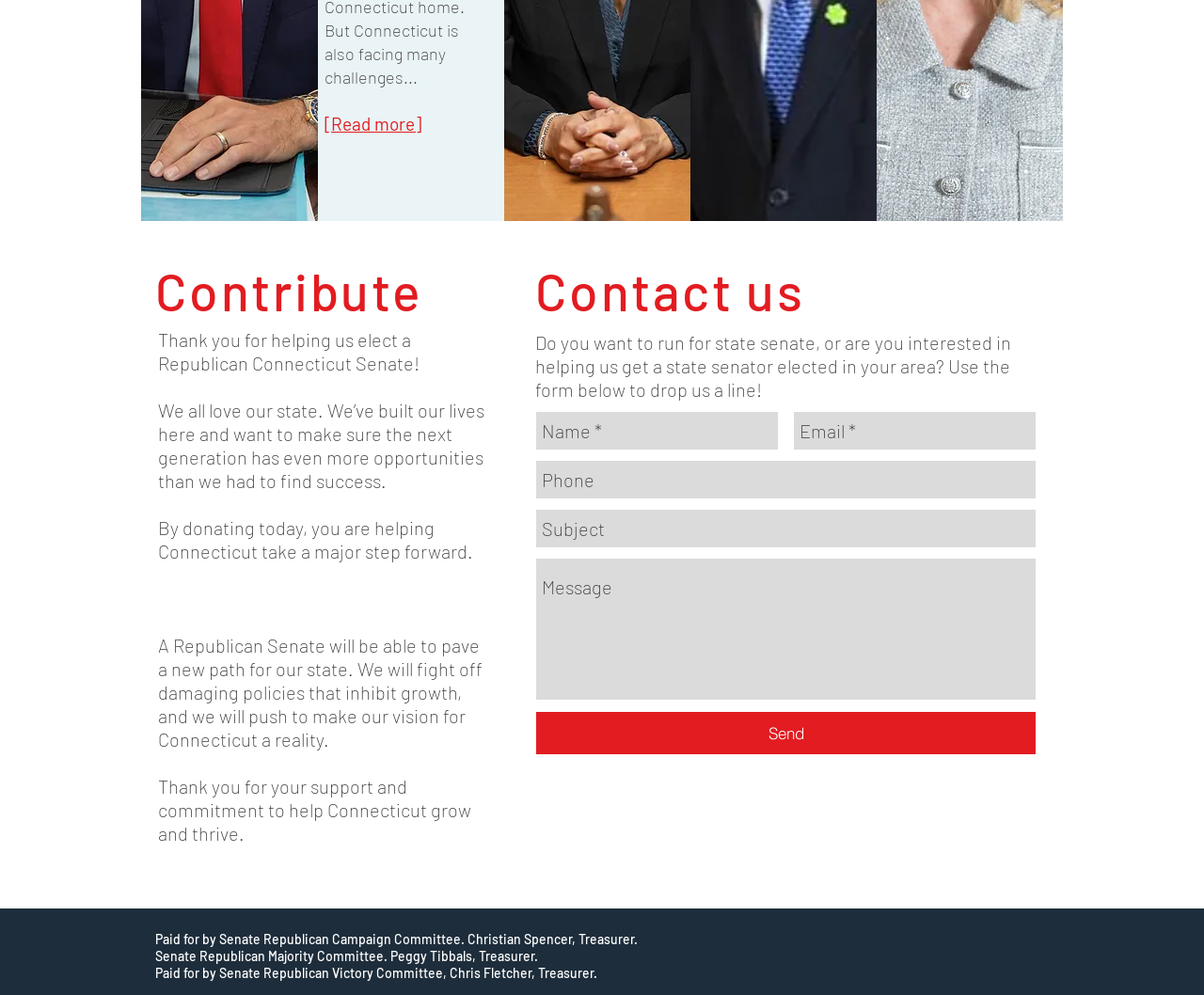Determine the bounding box coordinates of the section I need to click to execute the following instruction: "Click the 'Send' button". Provide the coordinates as four float numbers between 0 and 1, i.e., [left, top, right, bottom].

[0.445, 0.716, 0.86, 0.758]